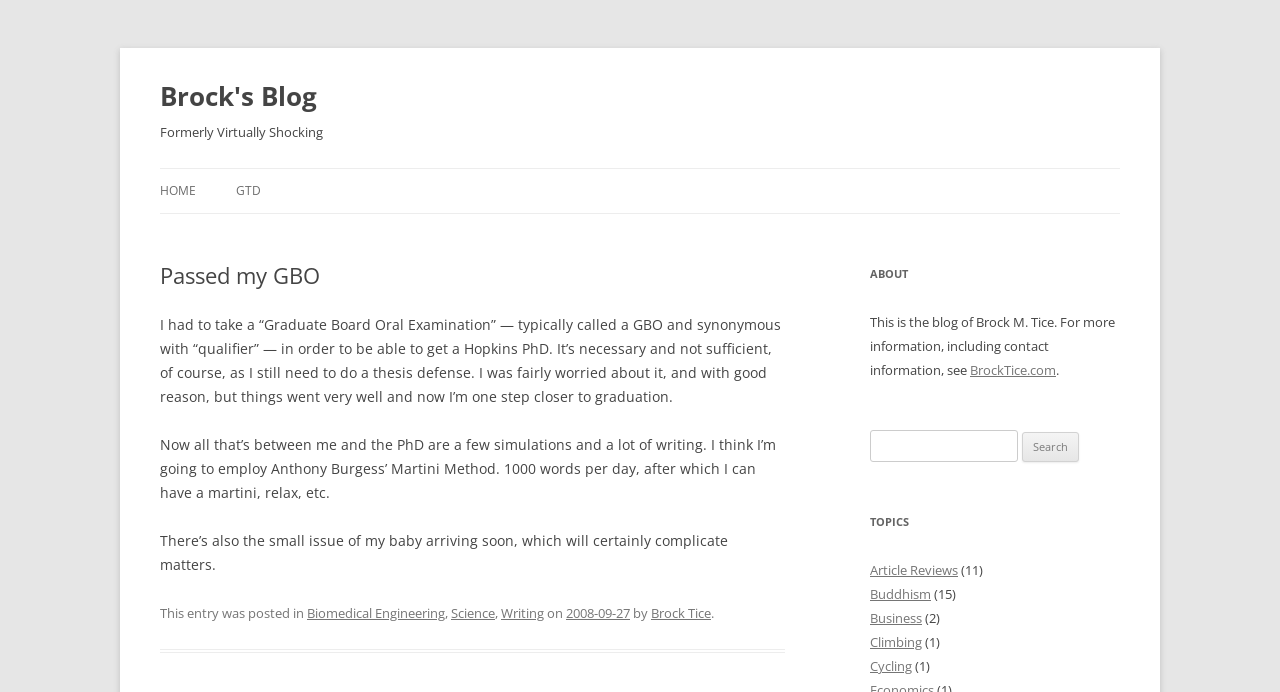Give a concise answer using only one word or phrase for this question:
What is the purpose of the search box?

To search the blog